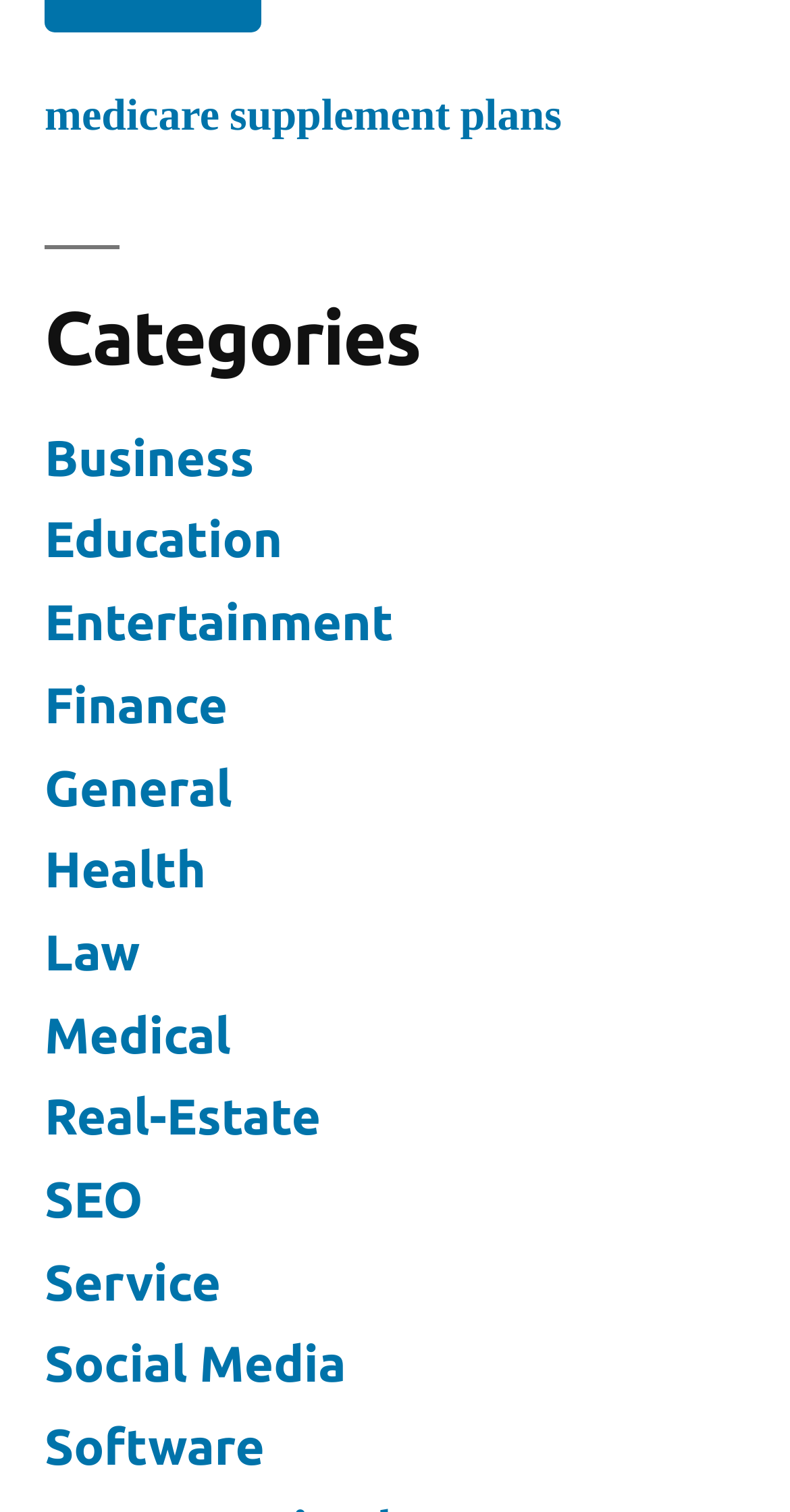Please identify the bounding box coordinates of the clickable region that I should interact with to perform the following instruction: "go to Medical page". The coordinates should be expressed as four float numbers between 0 and 1, i.e., [left, top, right, bottom].

[0.056, 0.665, 0.292, 0.703]